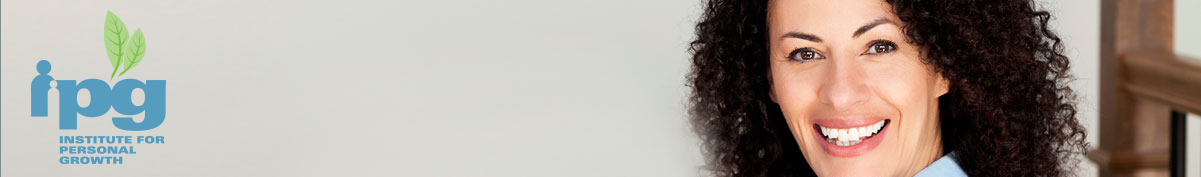Offer a detailed narrative of the scene shown in the image.

The image features a smiling woman with curly hair, conveying a sense of warmth and approachability, which aligns well with the themes of personal growth and counseling. It includes the logo of the "Institute for Personal Growth" prominently displayed on the left side, demonstrating the organization's commitment to fostering emotional well-being through professional counseling services. The background is light and neutral, highlighting the subject's friendly demeanor, which may resonate with potential clients seeking support for individual, couple, or family therapy in New Jersey. This visual representation underscores the institute's focus on nurturing relationships and personal development.